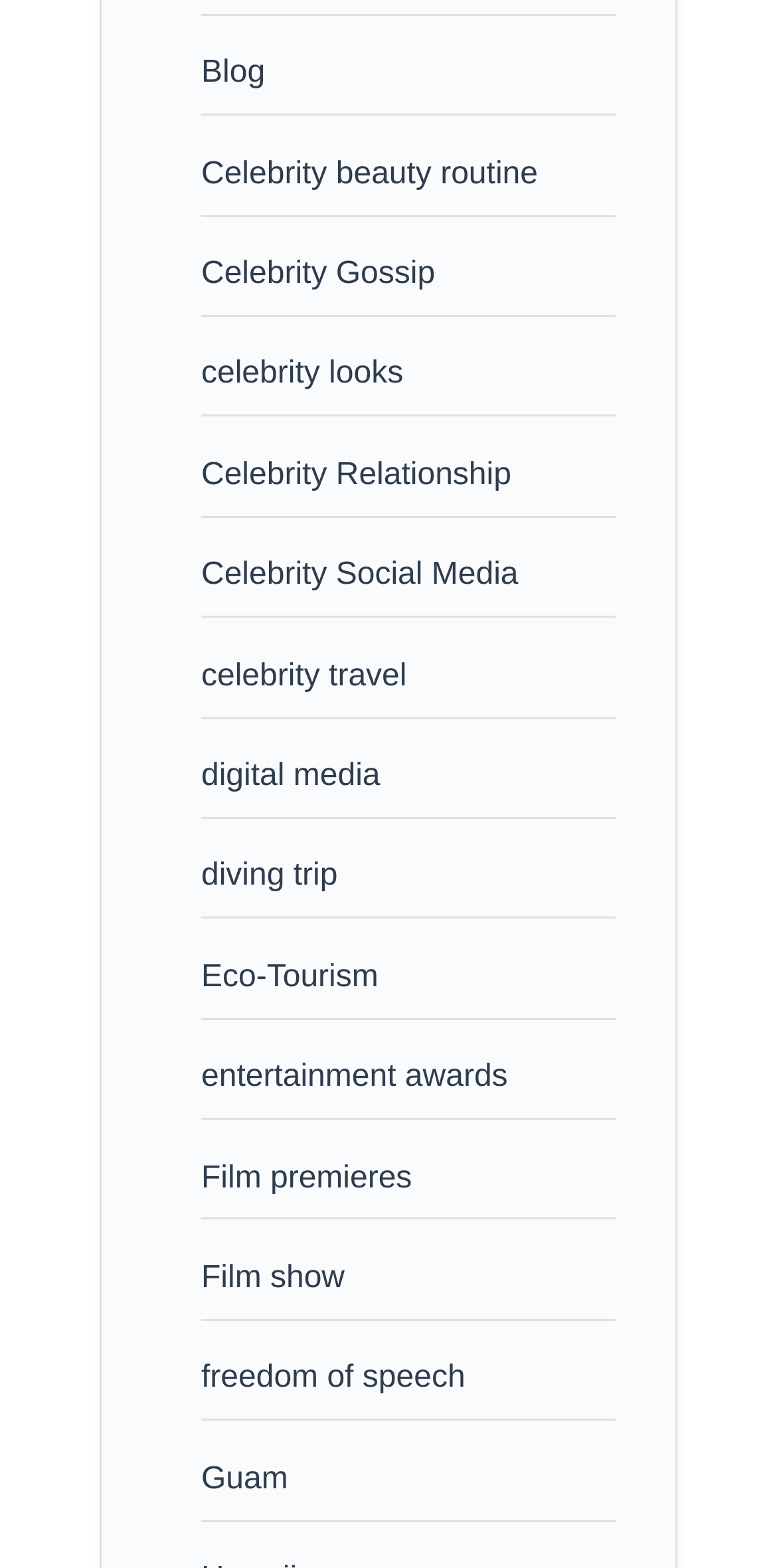What is the first link on the webpage?
Refer to the image and provide a one-word or short phrase answer.

Blog